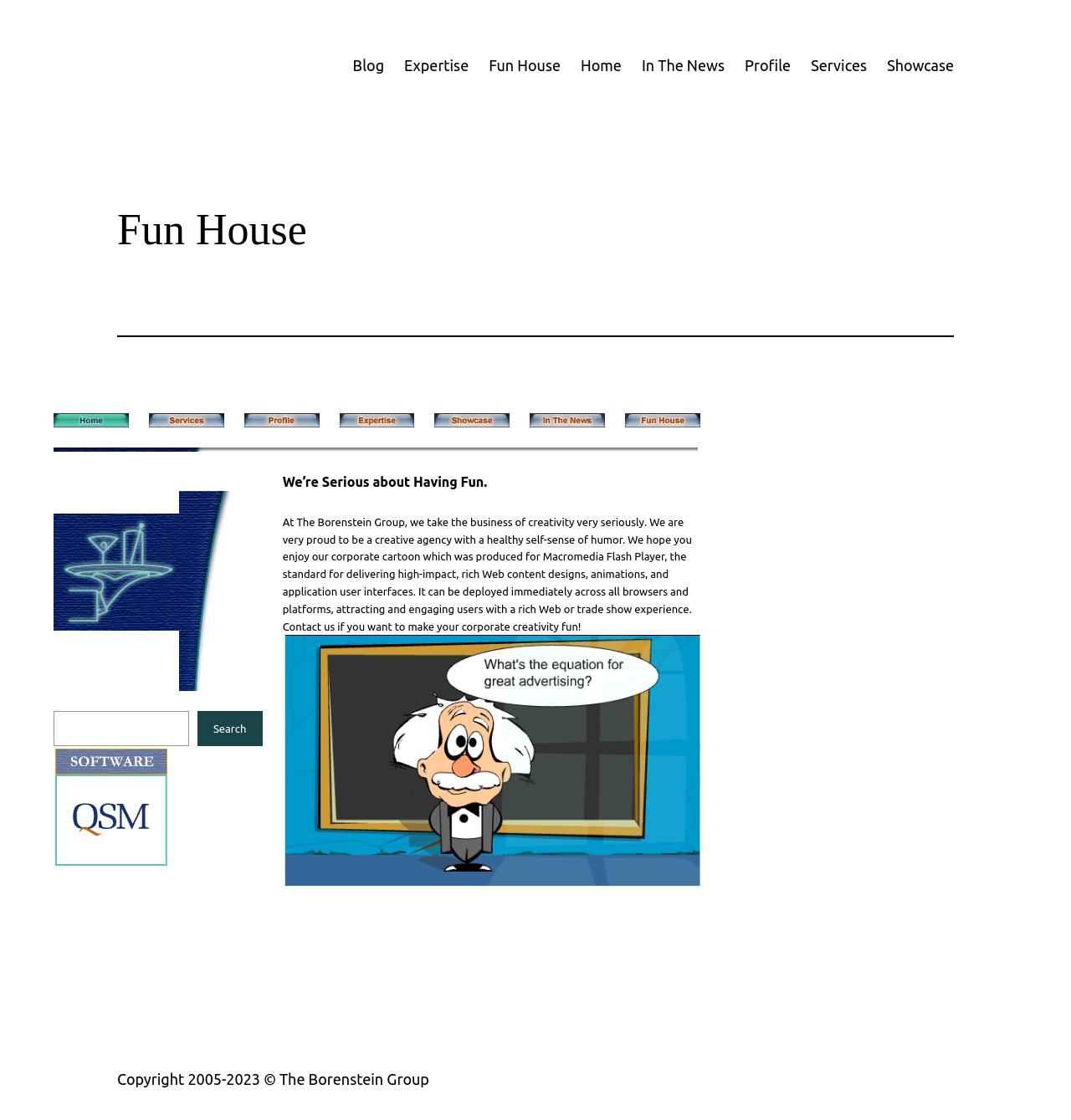Please identify the bounding box coordinates of the clickable region that I should interact with to perform the following instruction: "Search for something". The coordinates should be expressed as four float numbers between 0 and 1, i.e., [left, top, right, bottom].

[0.05, 0.635, 0.245, 0.666]